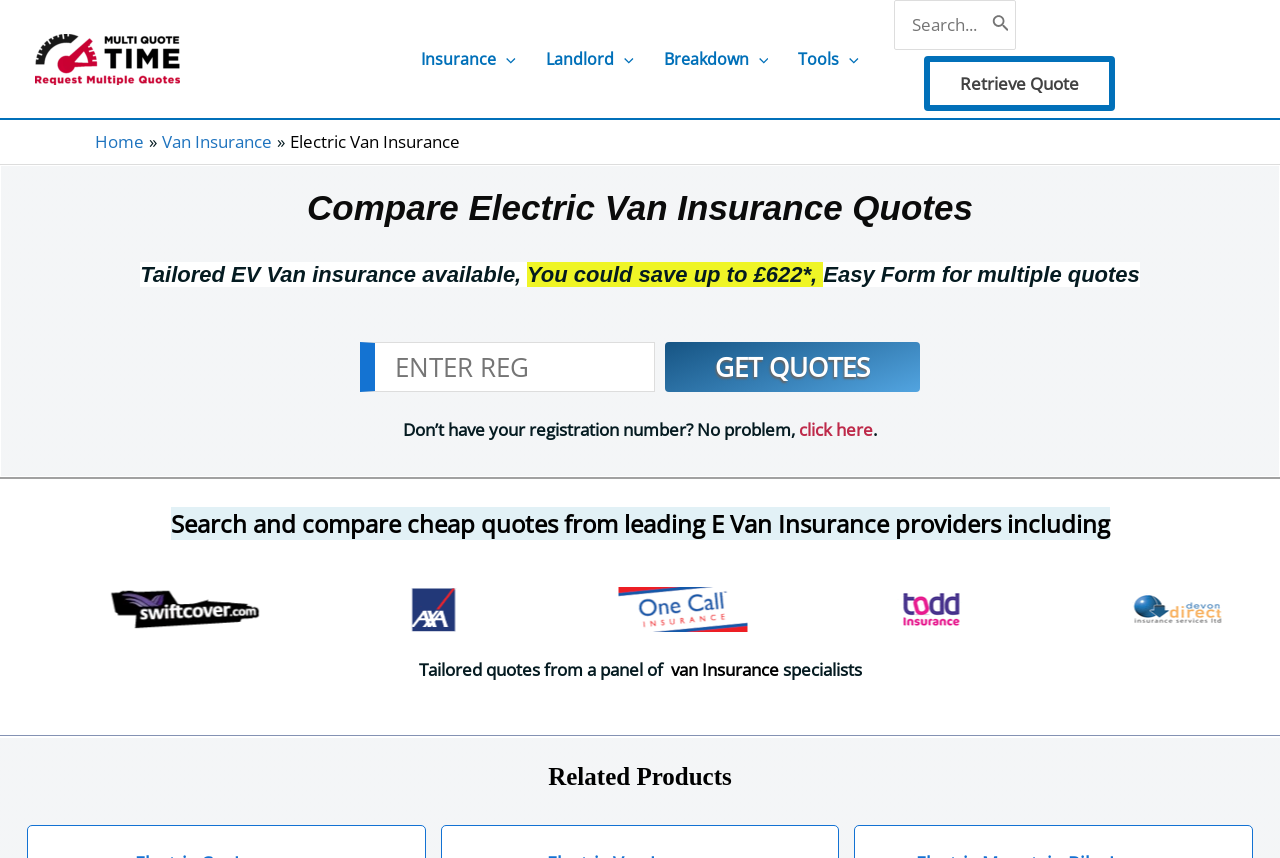What is the function of the 'Get Quotes' button?
Using the visual information, answer the question in a single word or phrase.

Retrieve quotes